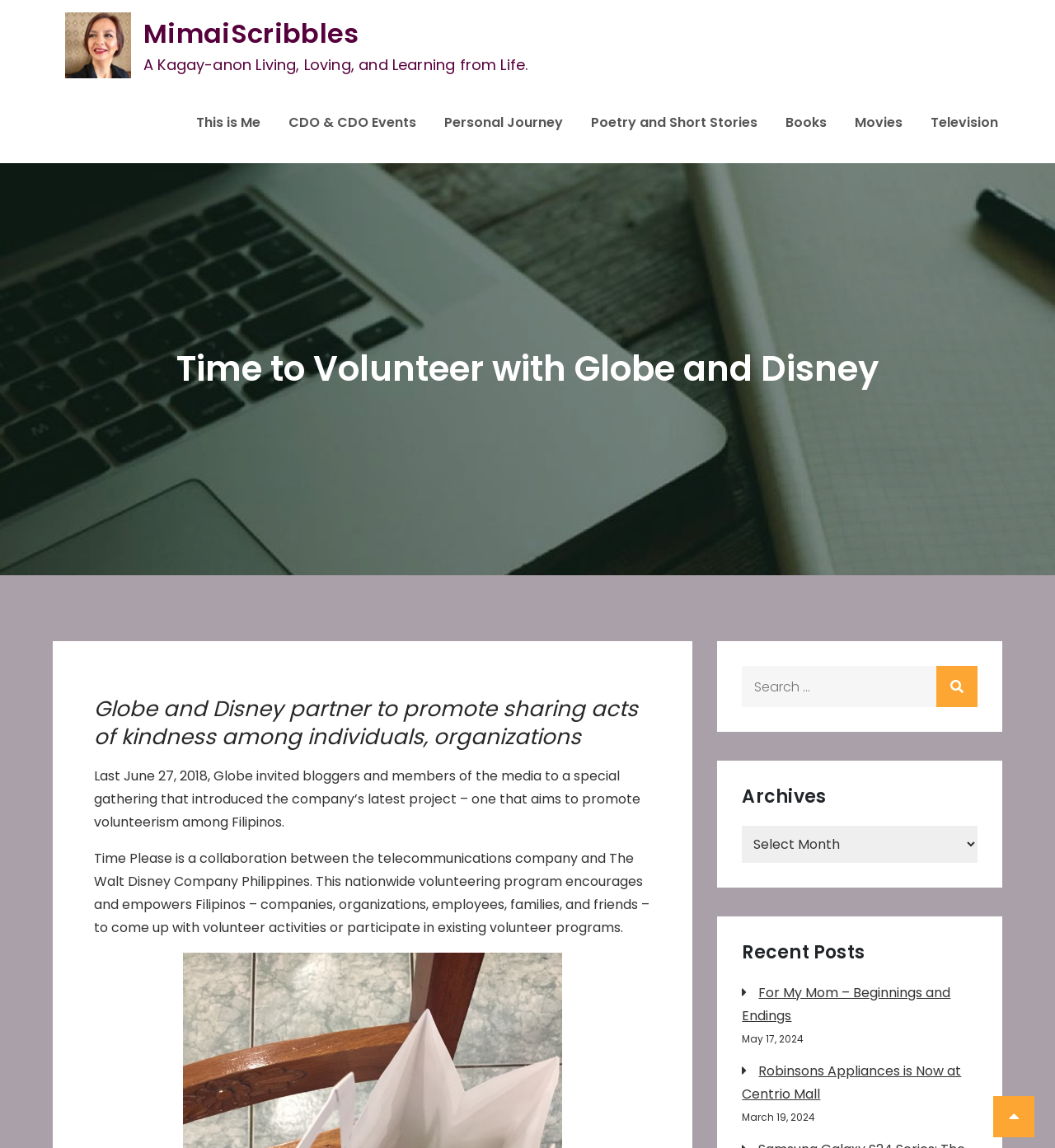Use a single word or phrase to answer the following:
What is the purpose of the 'Time Please' program?

To promote volunteerism among Filipinos